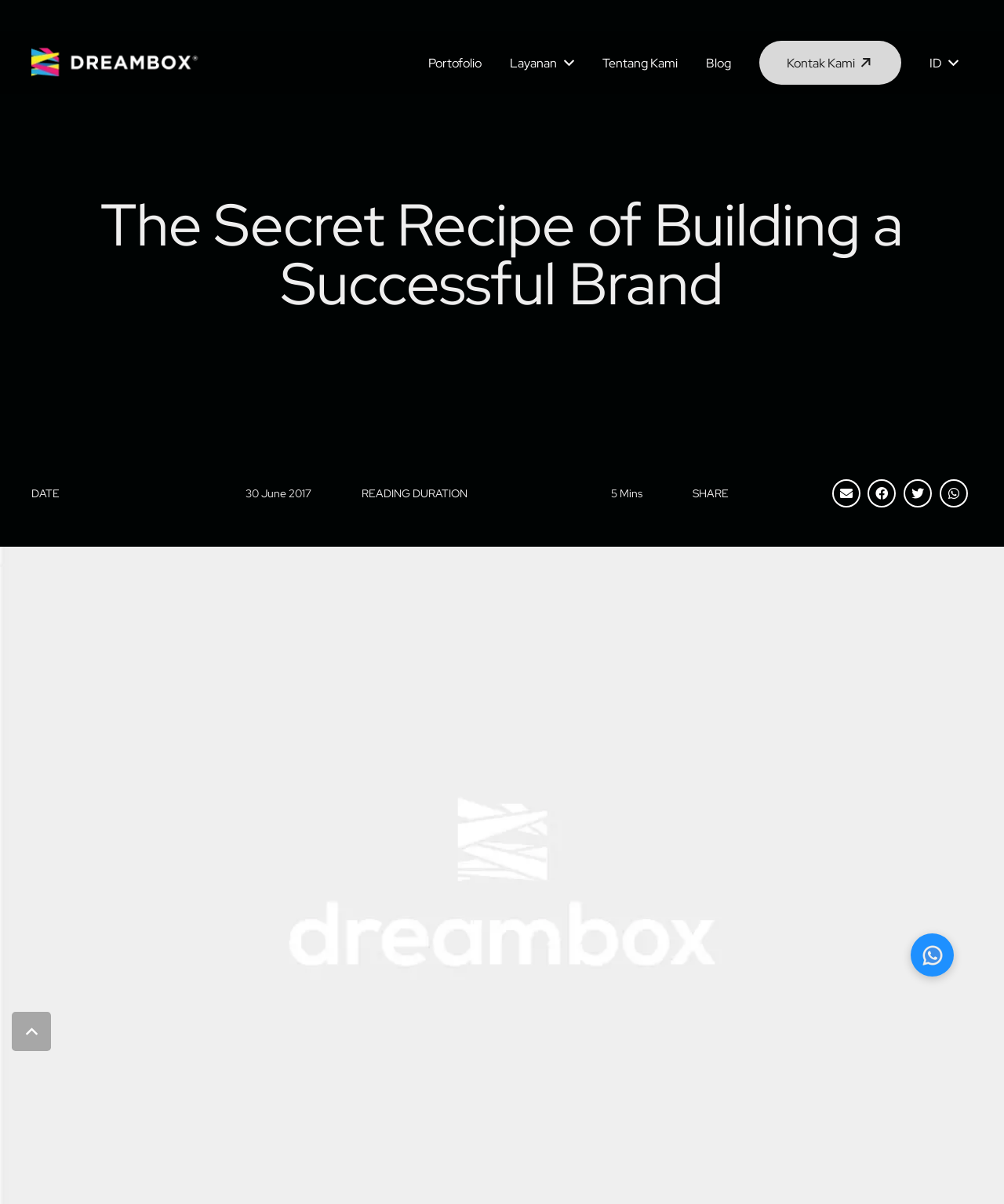Find the bounding box coordinates of the element I should click to carry out the following instruction: "Read the article dated '30 June 2017'".

[0.245, 0.404, 0.31, 0.416]